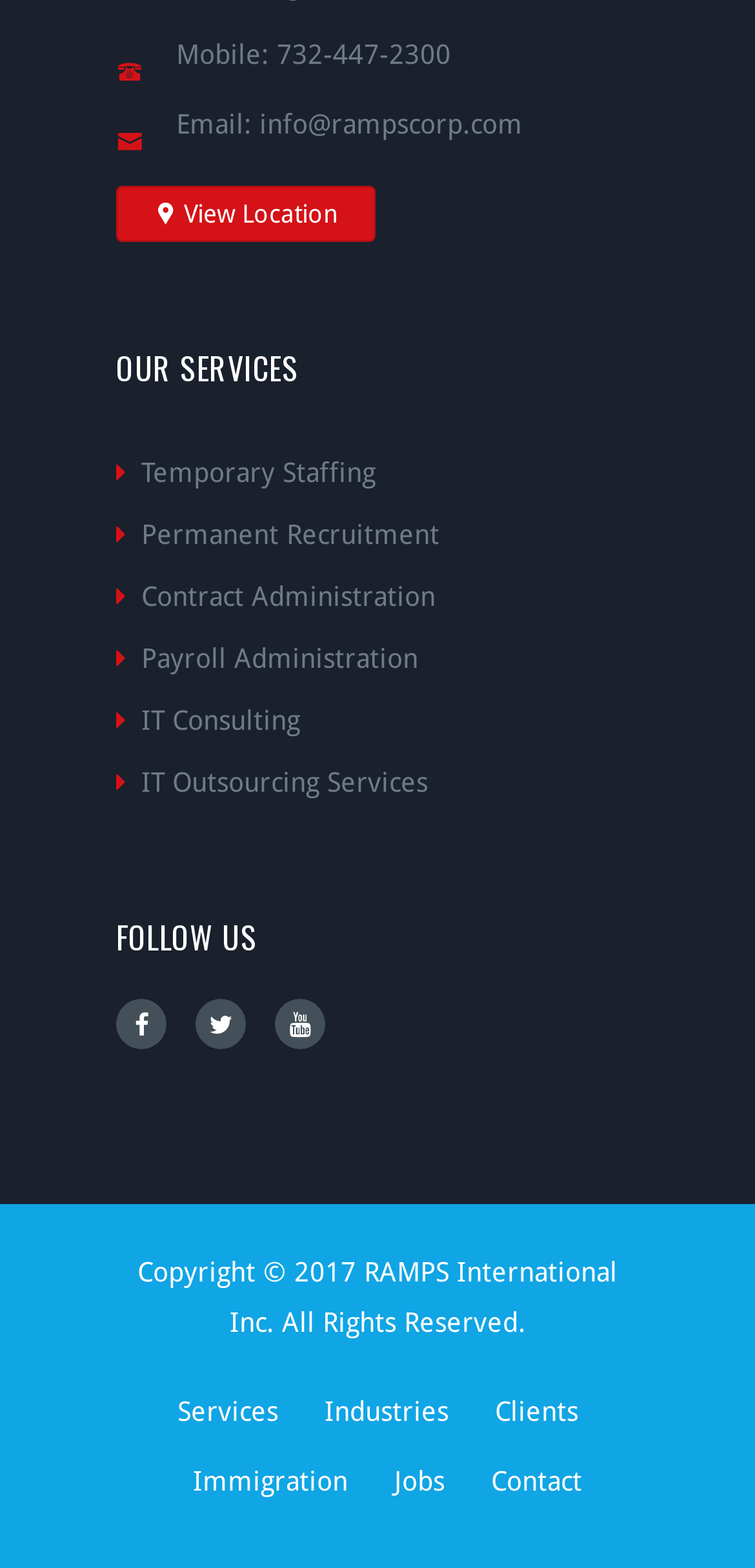Pinpoint the bounding box coordinates of the clickable area necessary to execute the following instruction: "Share on Twitter". The coordinates should be given as four float numbers between 0 and 1, namely [left, top, right, bottom].

None